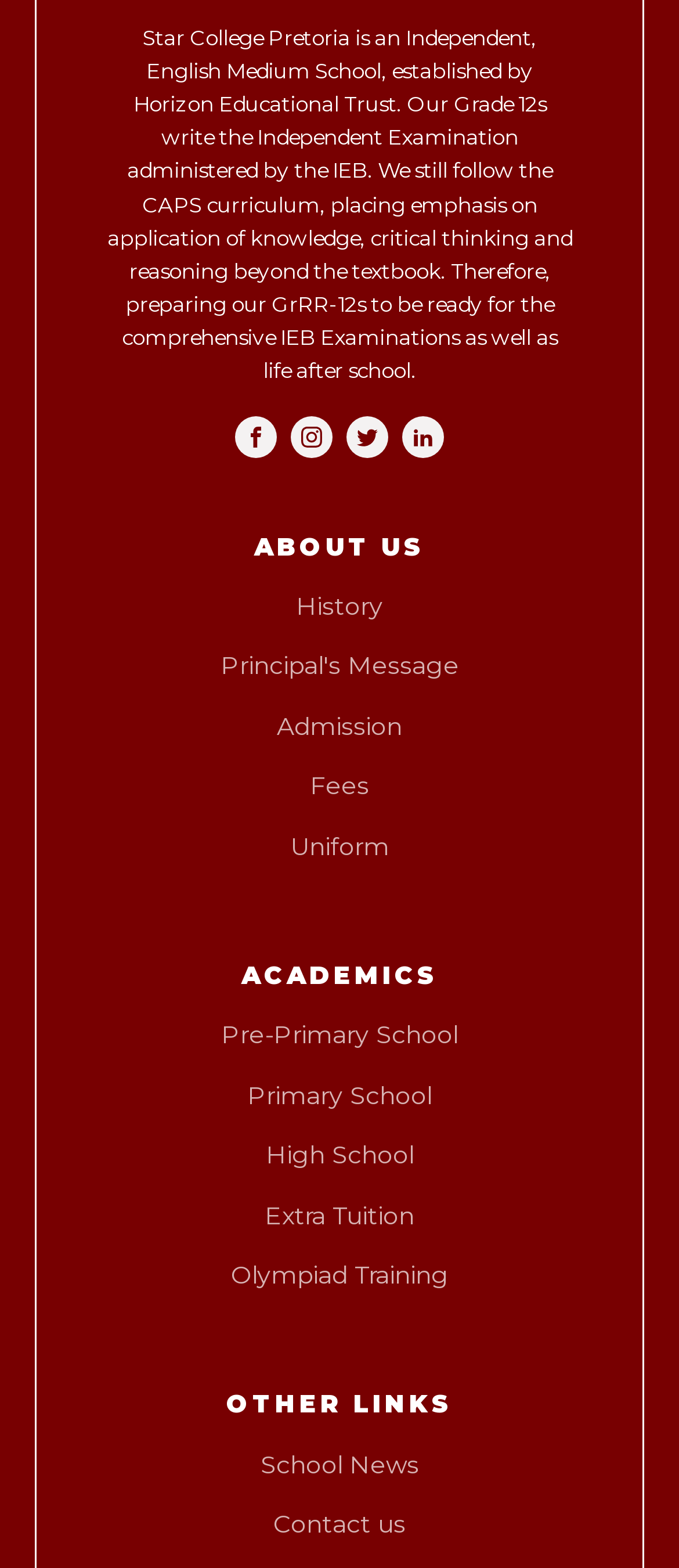Please identify the bounding box coordinates of the clickable region that I should interact with to perform the following instruction: "Visit Facebook". The coordinates should be expressed as four float numbers between 0 and 1, i.e., [left, top, right, bottom].

[0.346, 0.265, 0.408, 0.292]